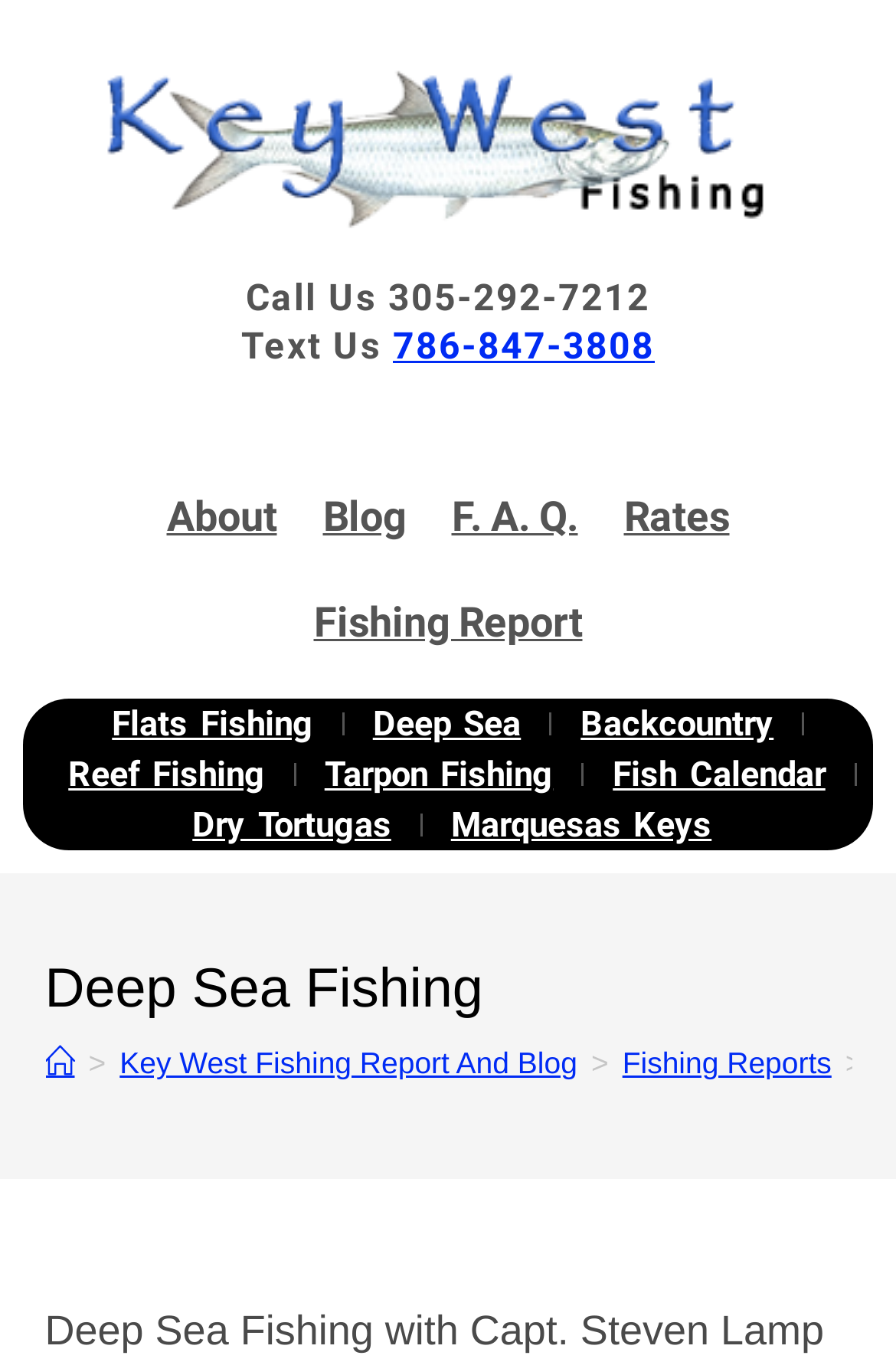Can you provide the bounding box coordinates for the element that should be clicked to implement the instruction: "Go to the 'About Us' page"?

None